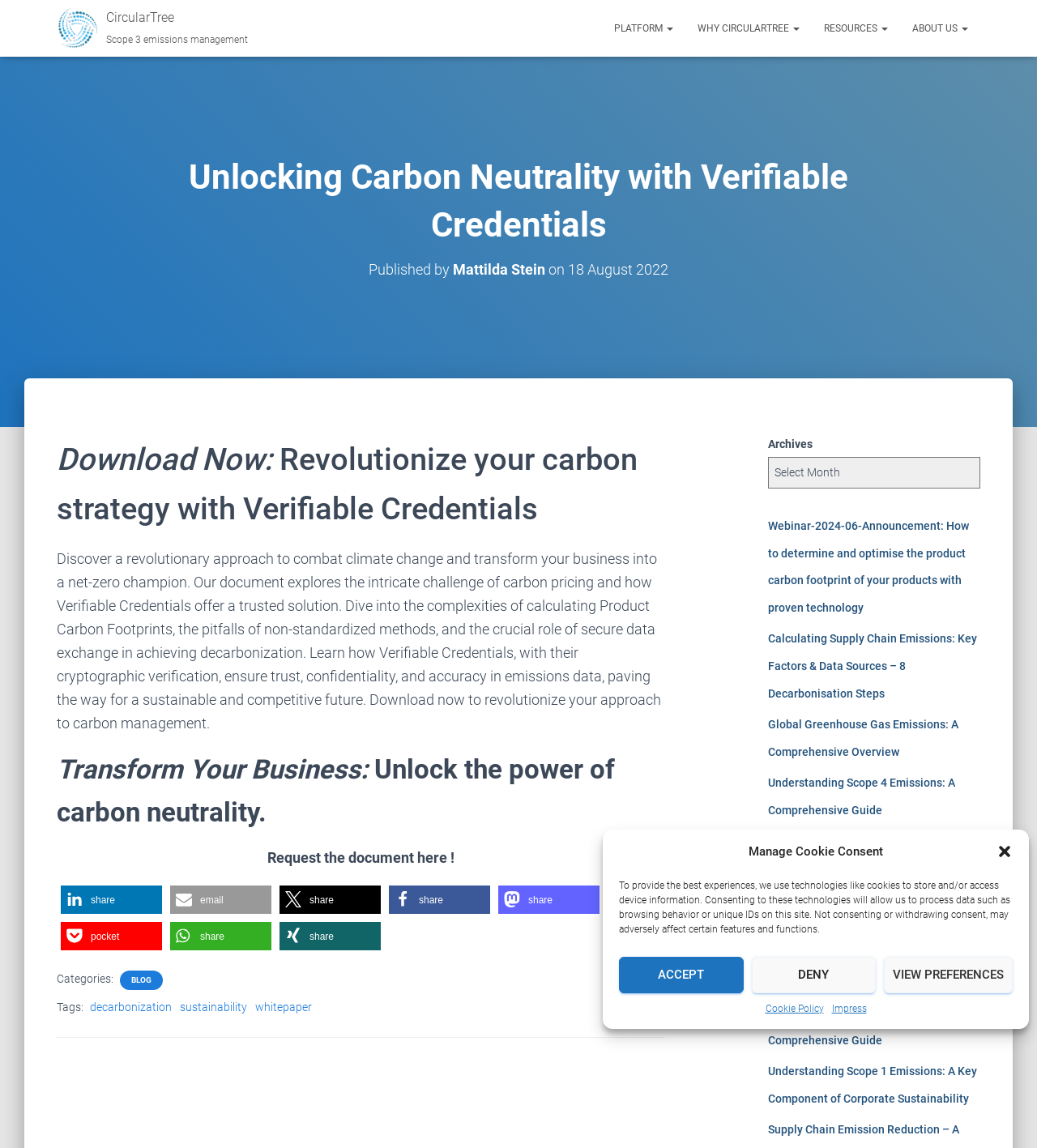Refer to the screenshot and give an in-depth answer to this question: What are the categories of the article?

I found the categories by looking at the link element with the text 'BLOG' which is located at the bottom of the webpage.